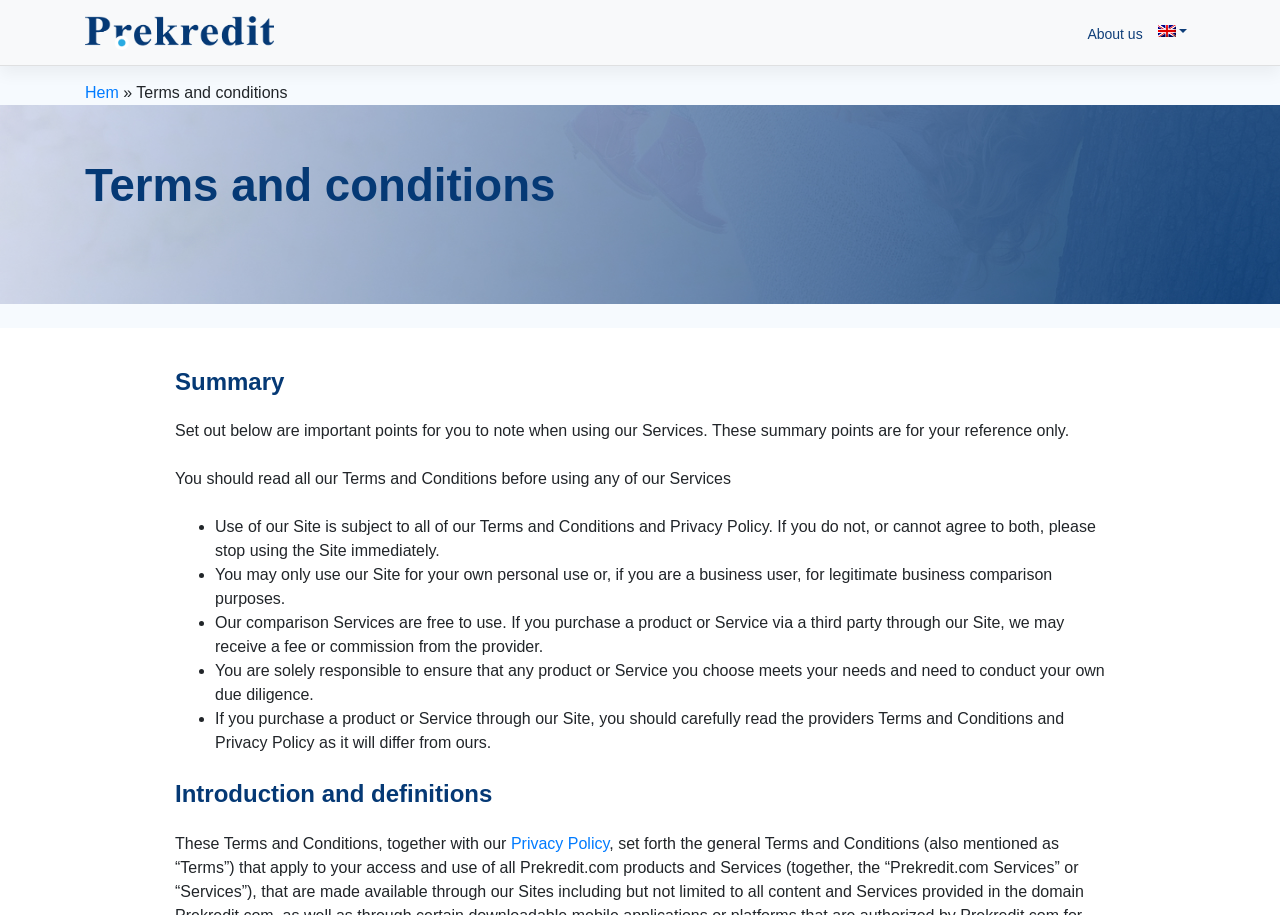What is the purpose of the website?
Utilize the information in the image to give a detailed answer to the question.

The purpose of the website can be inferred from the text 'Our comparison Services are free to use. If you purchase a product or Service via a third party through our Site, we may receive a fee or commission from the provider.' which suggests that the website provides comparison services.